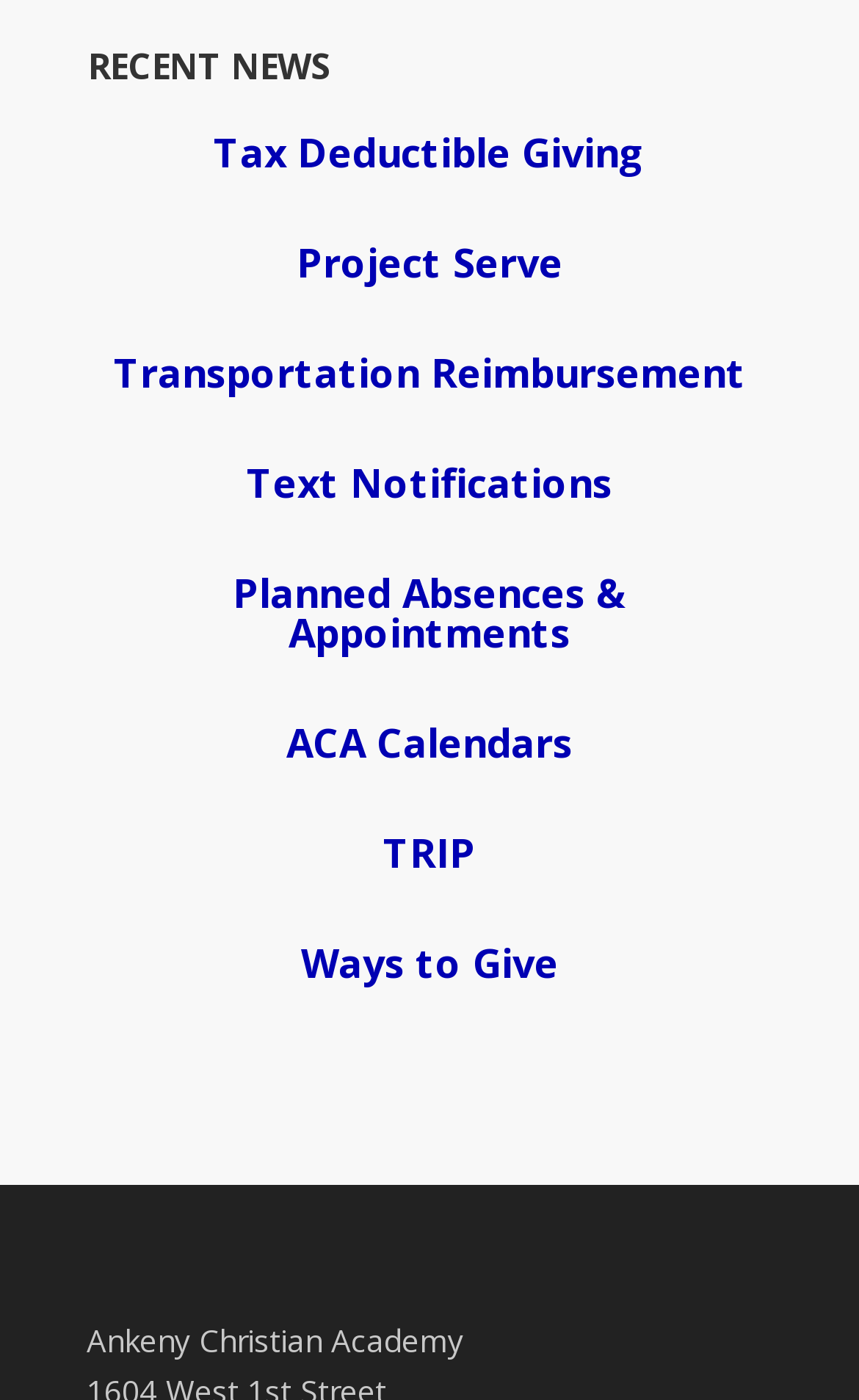Reply to the question with a single word or phrase:
What is the last article about?

Ways to Give